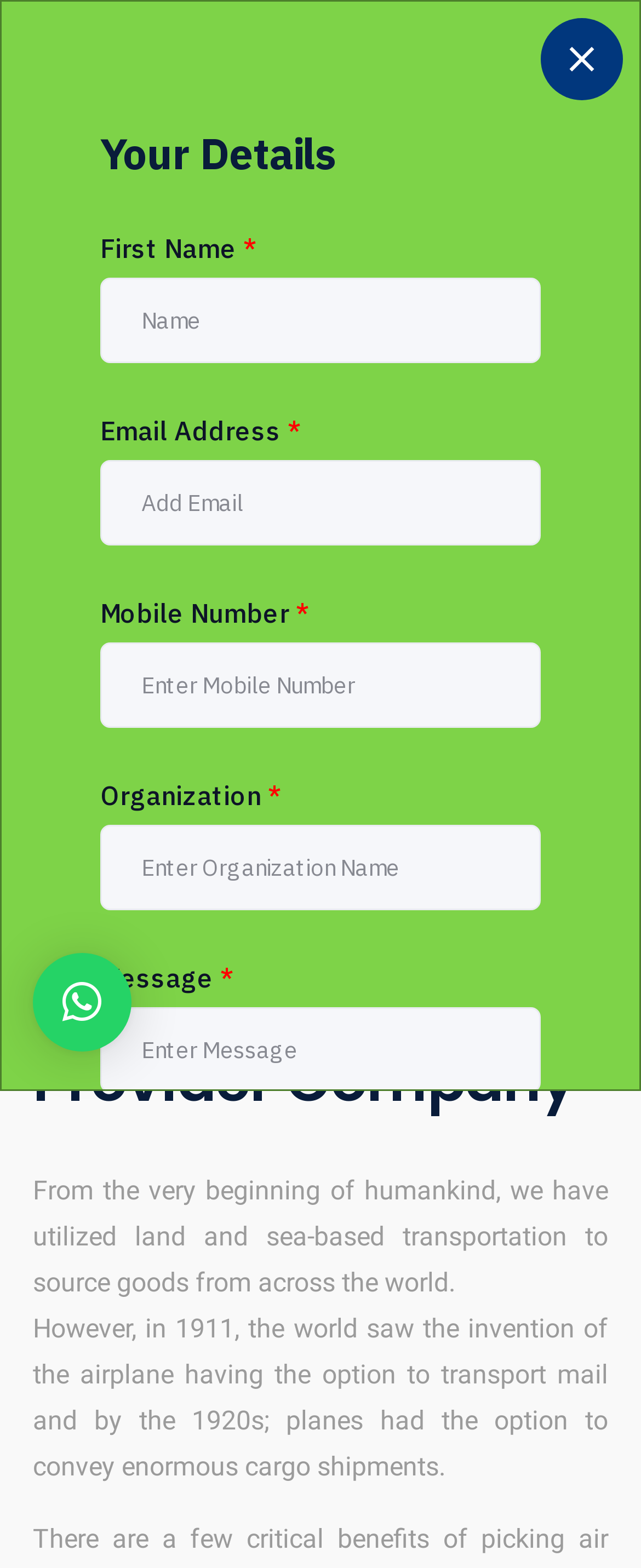Using the element description provided, determine the bounding box coordinates in the format (top-left x, top-left y, bottom-right x, bottom-right y). Ensure that all values are floating point numbers between 0 and 1. Element description: Home

[0.21, 0.351, 0.346, 0.372]